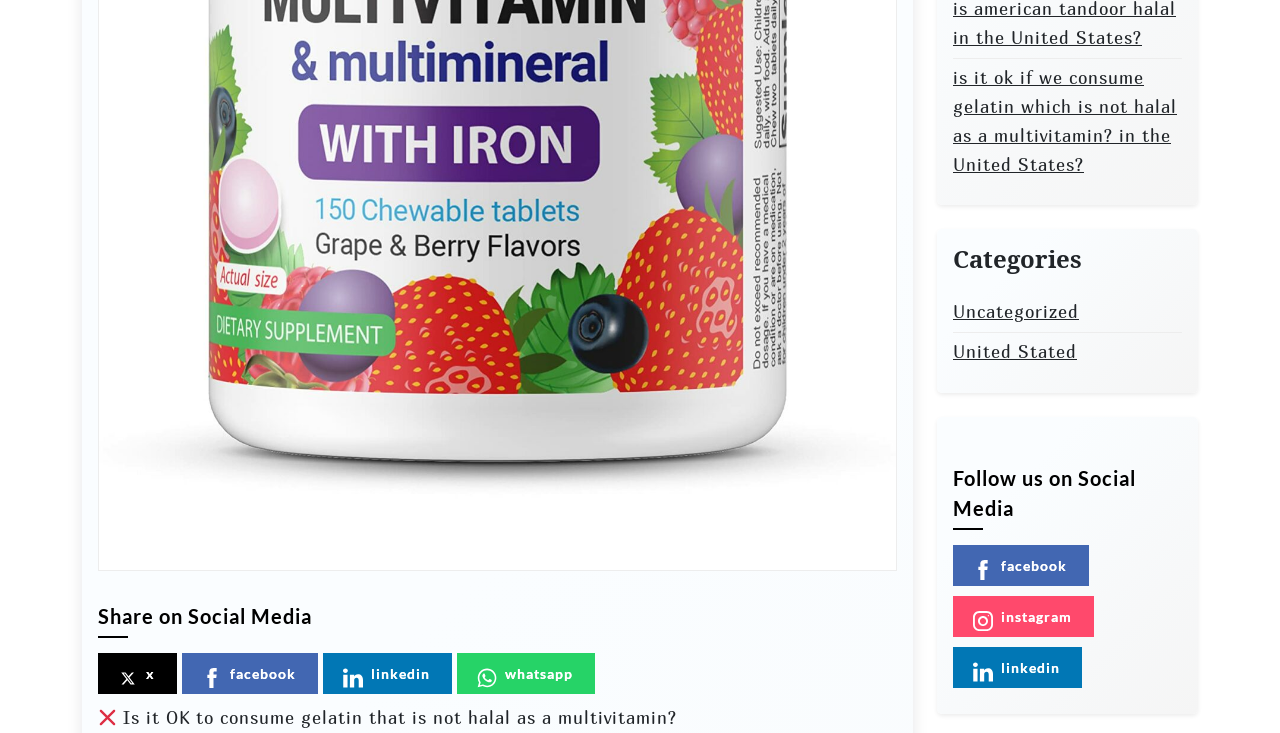Answer in one word or a short phrase: 
What categories are listed on the webpage?

Uncategorized, United States